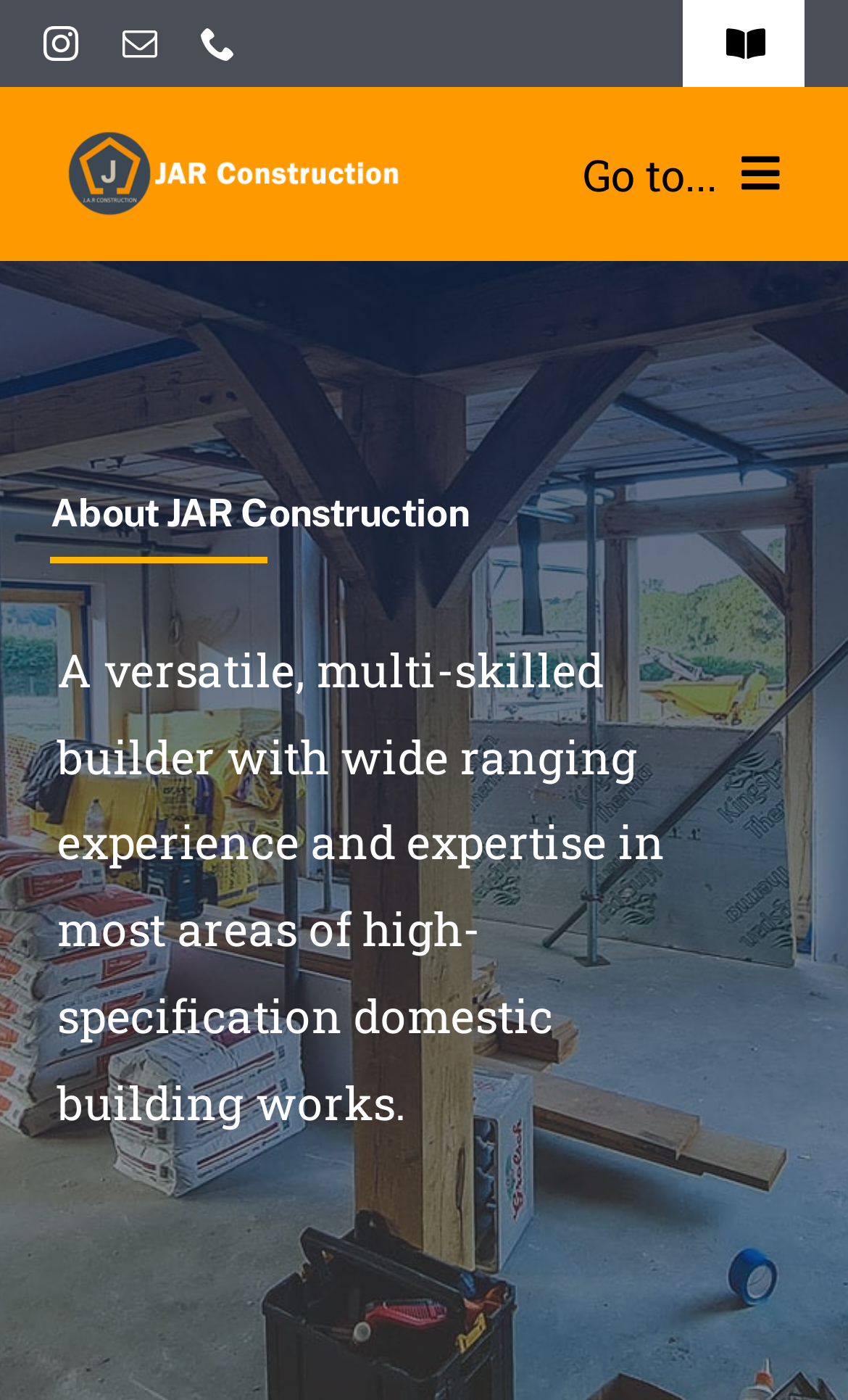Find the bounding box coordinates of the area to click in order to follow the instruction: "Read about JAR Construction".

[0.06, 0.349, 0.94, 0.382]